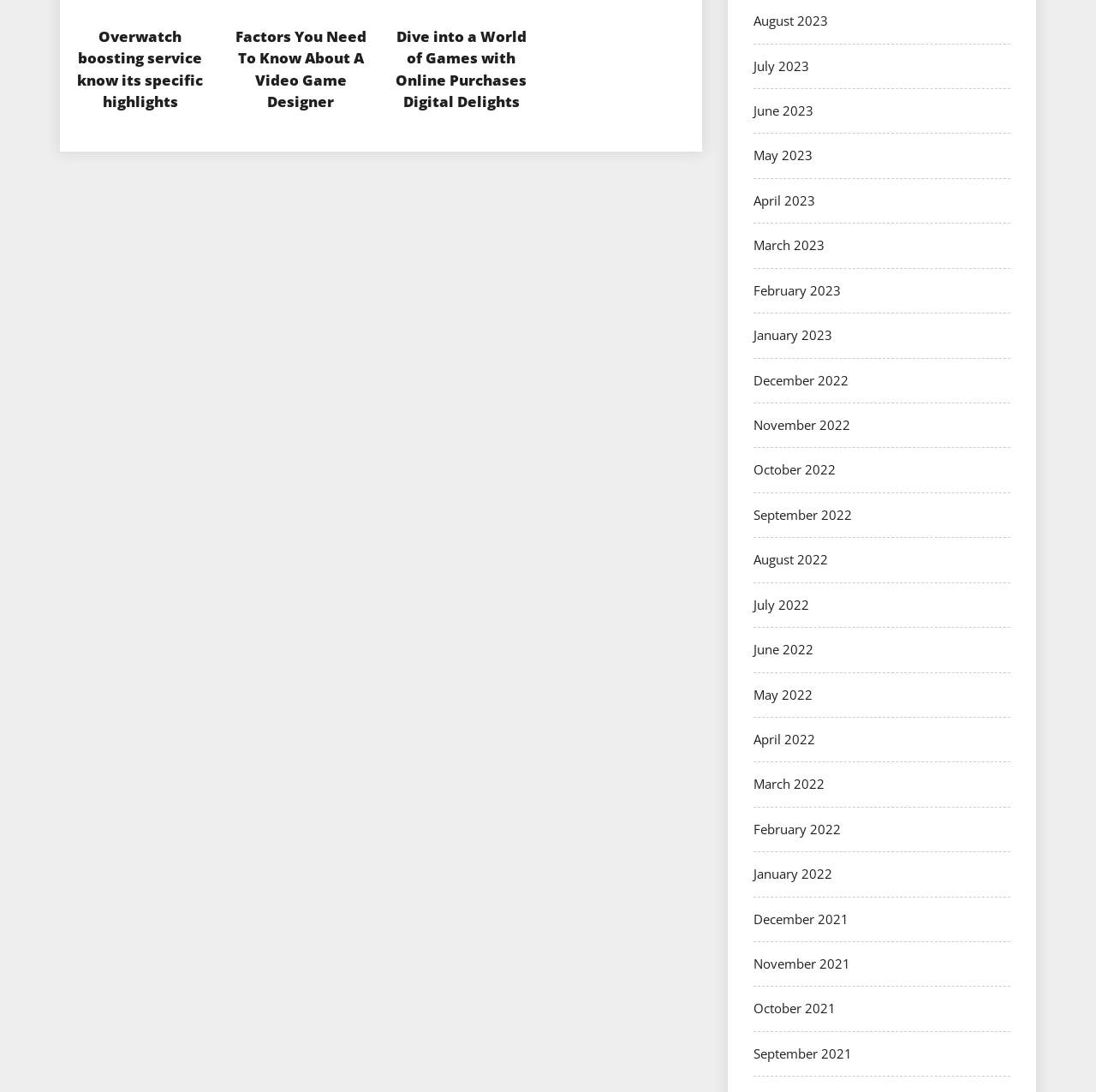What is the third article about?
Based on the image, give a one-word or short phrase answer.

Online game purchases